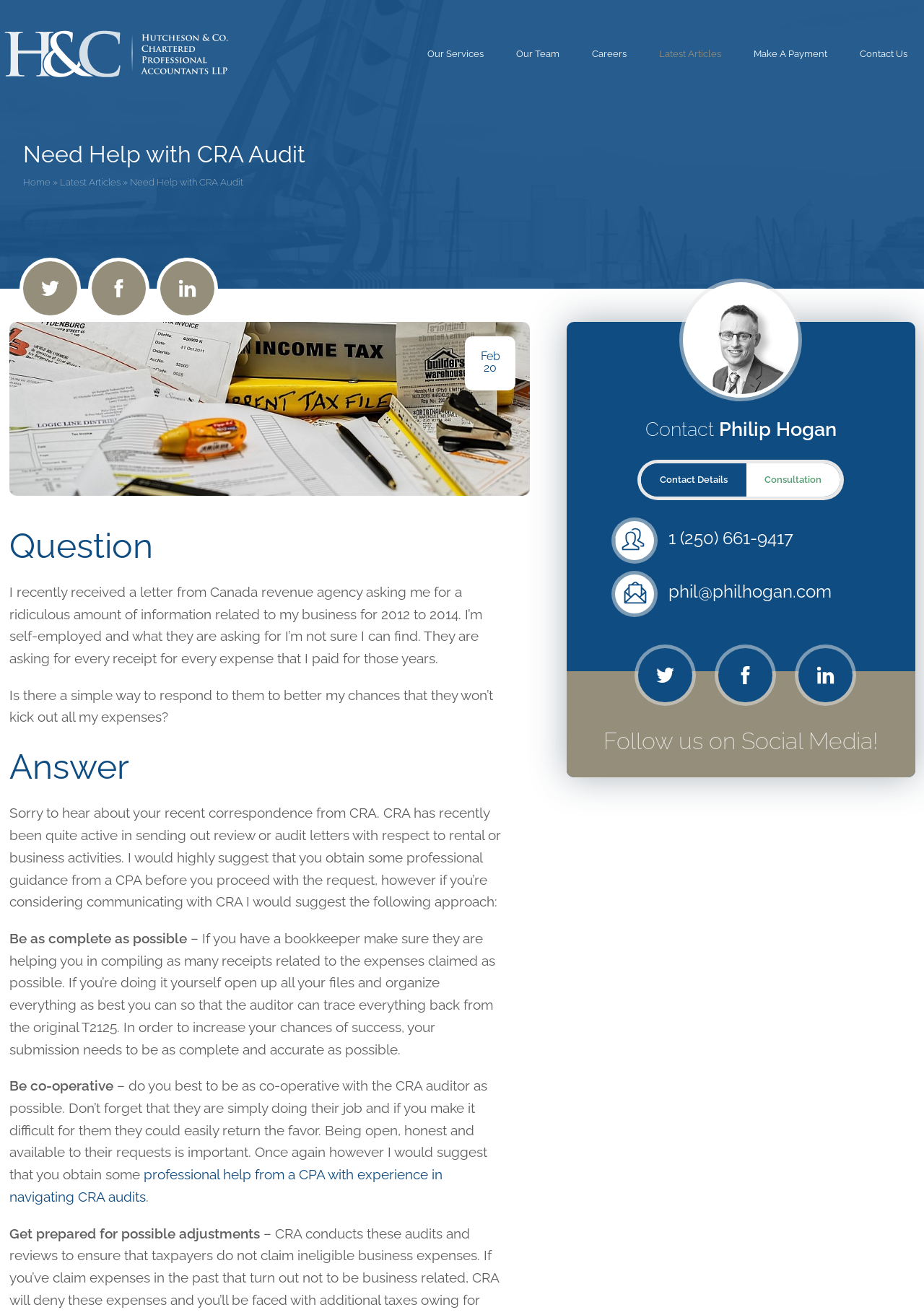How many social media platforms are mentioned on this webpage? Analyze the screenshot and reply with just one word or a short phrase.

3